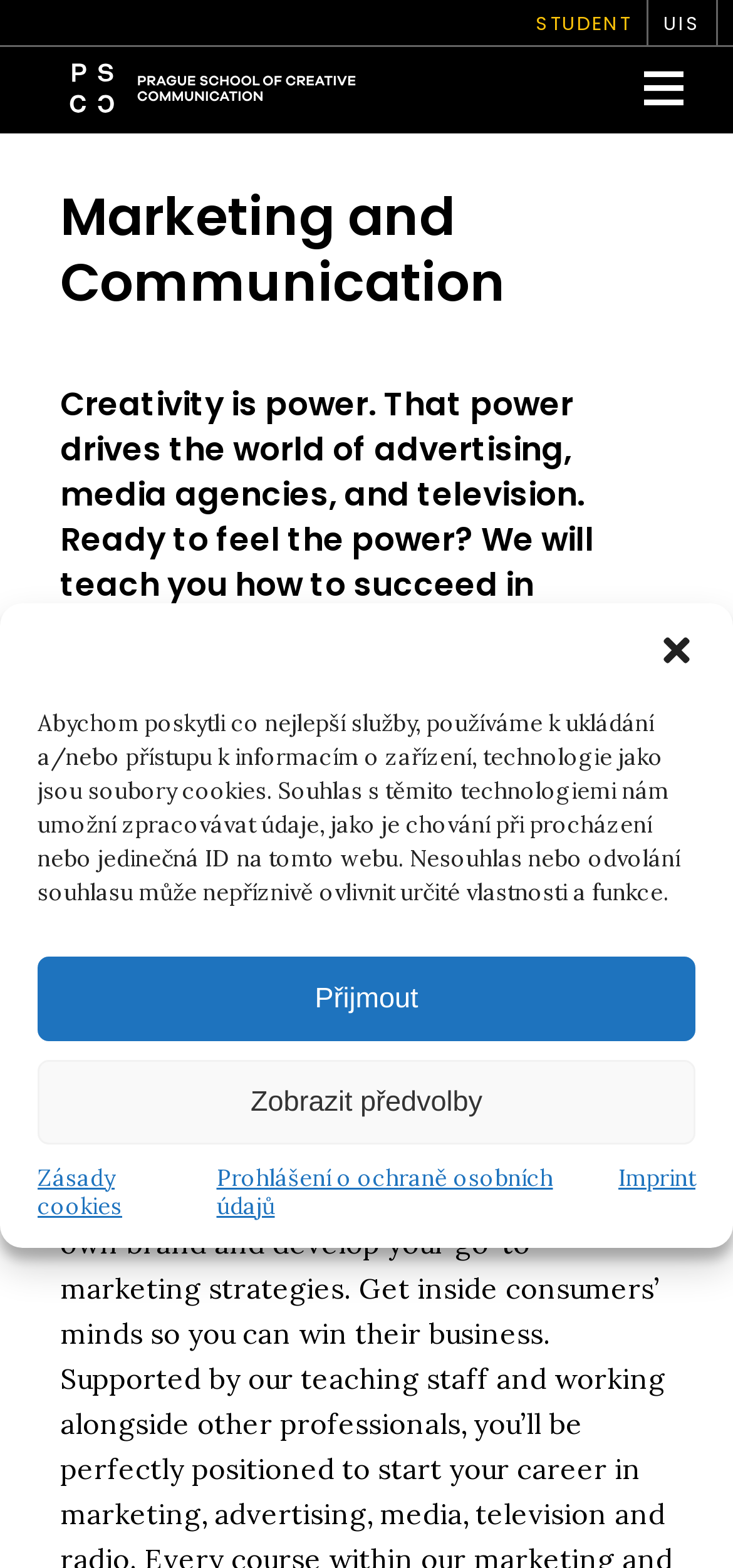Given the element description "Zobrazit předvolby" in the screenshot, predict the bounding box coordinates of that UI element.

[0.051, 0.676, 0.949, 0.73]